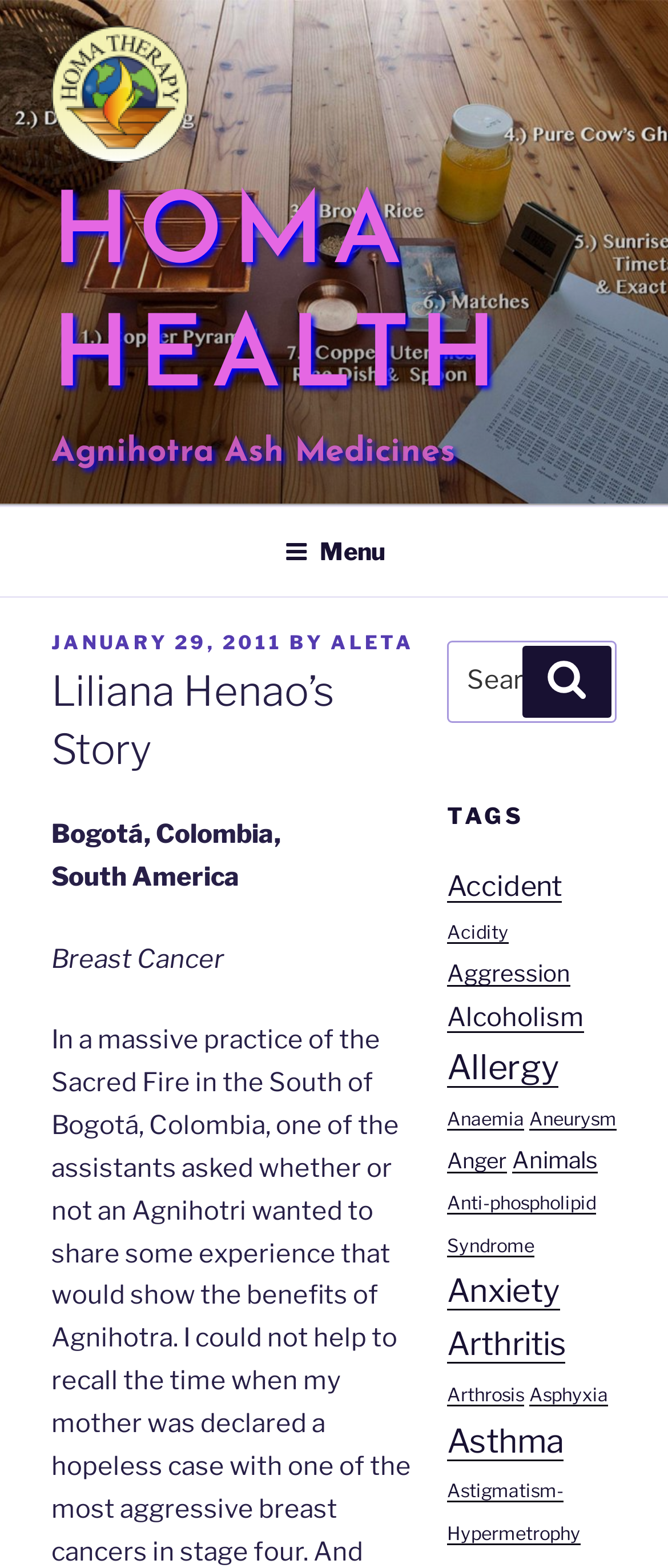Create a detailed narrative describing the layout and content of the webpage.

The webpage is about Liliana Henao's story, specifically her experience with breast cancer. At the top left corner, there is a link to "Homa Health" accompanied by an image with the same name. Next to it, there is a link to "HOMA HEALTH" in a larger font size. Below these links, there is a static text "Agnihotra Ash Medicines".

On the top right corner, there is a navigation menu labeled "Top Menu" with a button to expand or collapse it. When expanded, it reveals a header section with a posted date "JANUARY 29, 2011", and the author's name "ALETA". Below this section, there is a heading "Liliana Henao’s Story" followed by three lines of static text: "Bogotá, Colombia,", "South America", and "Breast Cancer".

To the right of the navigation menu, there is a search bar with a label "Search for:" and a search button. Below the search bar, there is a heading "TAGS" followed by a list of 15 links to various tags, such as "Accident", "Acidity", "Aggression", and so on. Each tag has a number of items associated with it, ranging from 1 to 18 items.

Overall, the webpage appears to be a blog post or an article about Liliana Henao's experience with breast cancer, with a focus on the use of Agnihotra Ash Medicines. The page also provides a navigation menu, a search bar, and a list of tags related to the content.